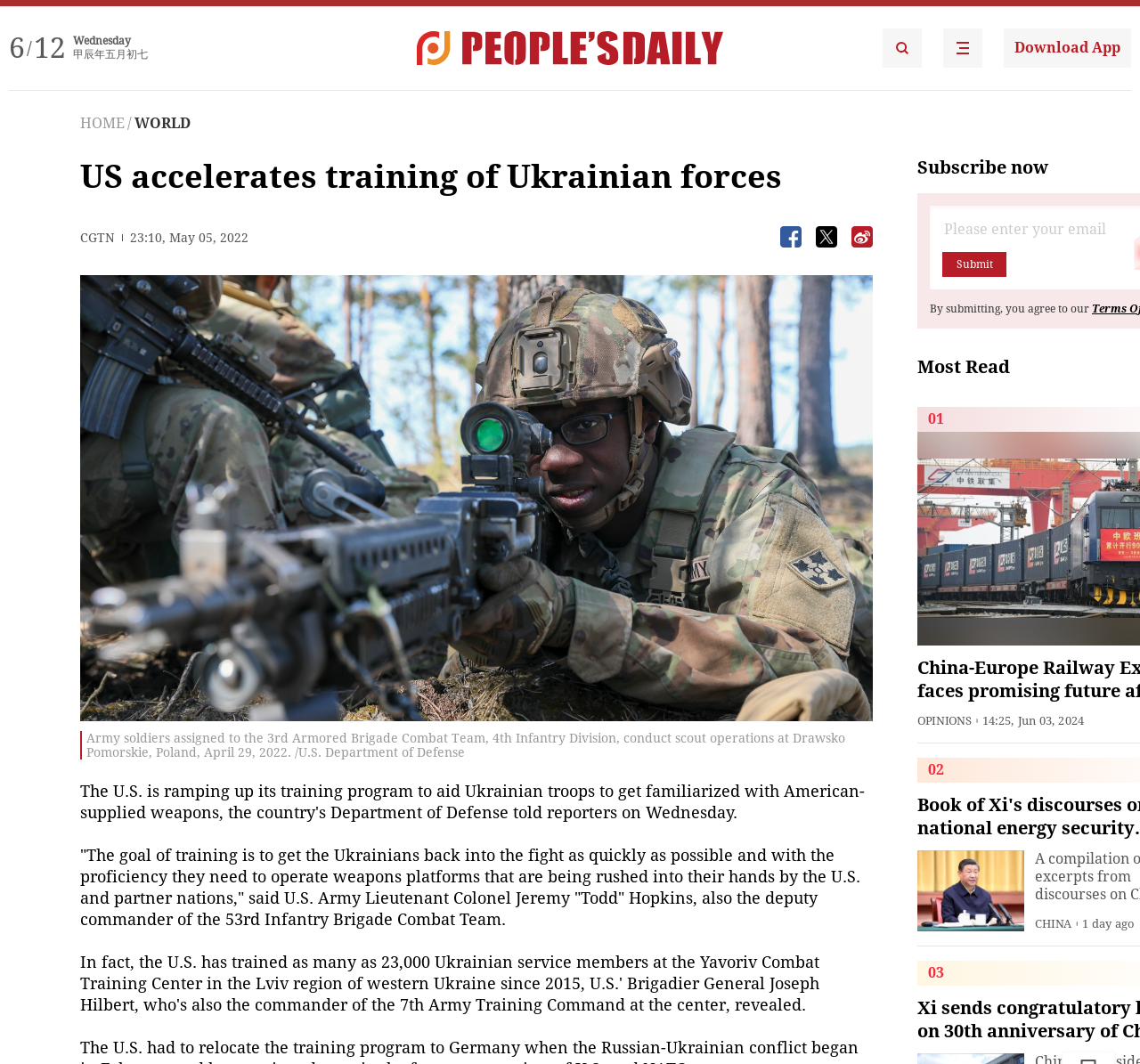What is the date of the article?
Give a comprehensive and detailed explanation for the question.

I found the date of the article by looking at the text '23:10, May 05, 2022' which is located below the 'CGTN' logo.